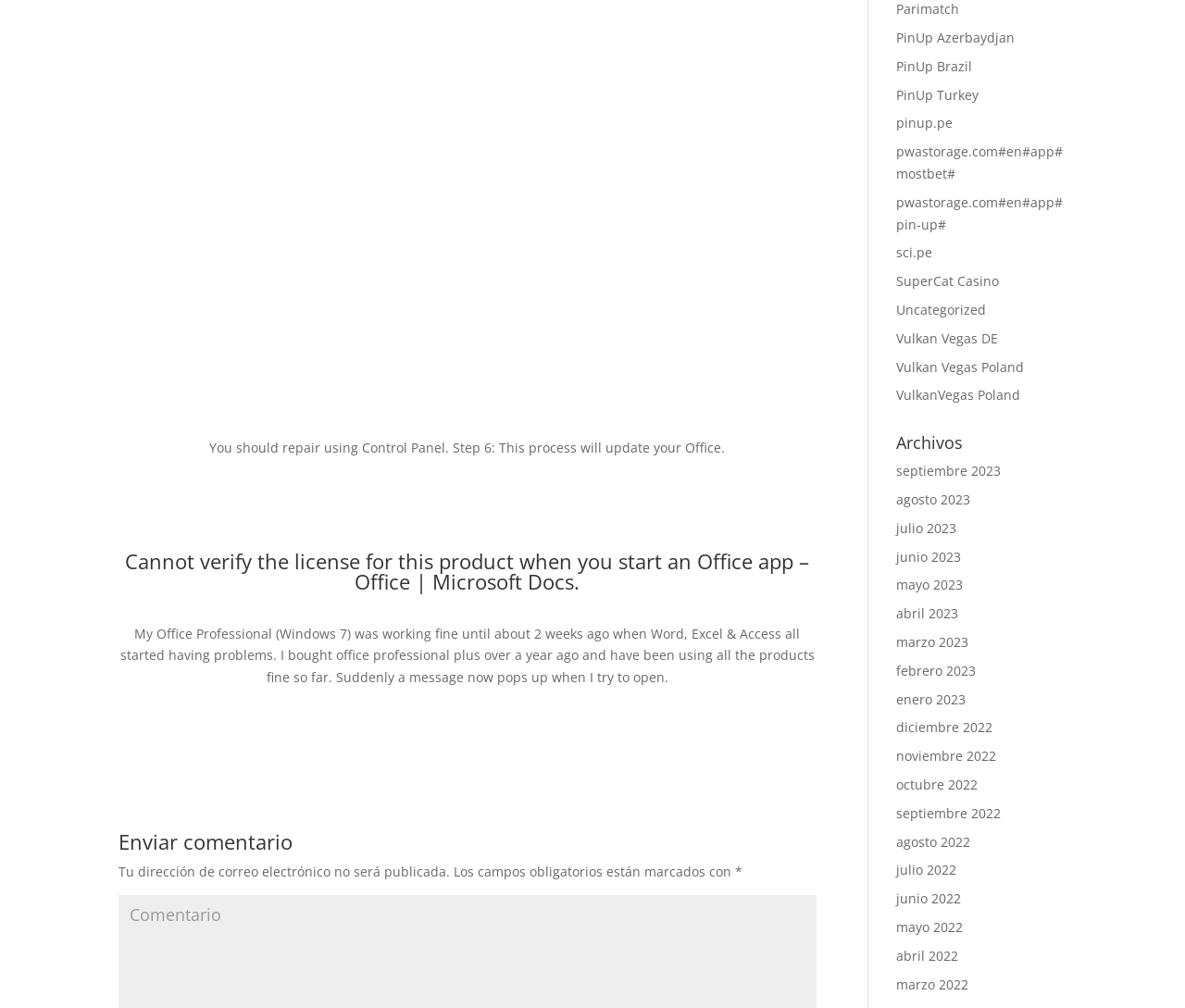Provide a one-word or brief phrase answer to the question:
What is the user's problem with Office?

Suddenly a message pops up